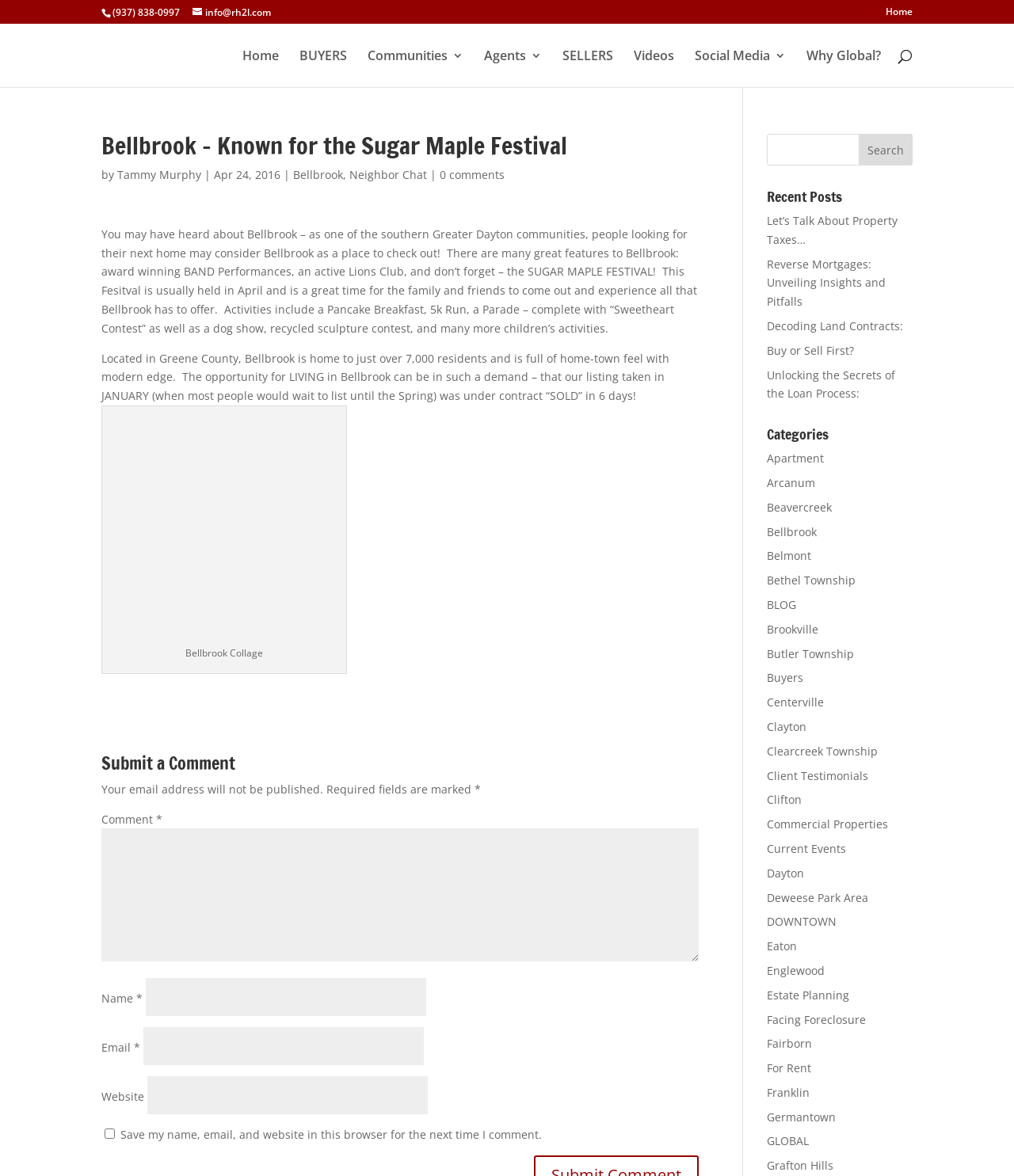Describe all the key features of the webpage in detail.

The webpage is about Bellbrook, a community in the southern Greater Dayton area. At the top, there is a phone number and an email address, followed by a navigation menu with links to Home, BUYERS, Communities, Agents, SELLERS, Videos, Social Media, and Why Global. Below the navigation menu, there is a search bar.

The main content of the webpage is an article about Bellbrook, which is known for its Sugar Maple Festival. The article is written by Tammy Murphy and was published on April 24, 2016. It describes Bellbrook as a community with a hometown feel and modern edge, with a population of around 7,000 residents. The article highlights the community's award-winning band performances, active Lions Club, and the Sugar Maple Festival, which is held in April and features a pancake breakfast, 5k run, parade, and other activities.

To the right of the article, there is a section with a heading "Recent Posts" that lists several links to other articles, including "Let's Talk About Property Taxes…", "Reverse Mortgages: Unveiling Insights and Pitfalls", and "Decoding Land Contracts:". Below this section, there is a section with a heading "Categories" that lists links to various categories, including Apartment, Arcanum, Beavercreek, Bellbrook, and others.

At the bottom of the webpage, there is a comment section where users can submit their comments. The section includes fields for name, email, website, and comment, as well as a checkbox to save the user's information for future comments.